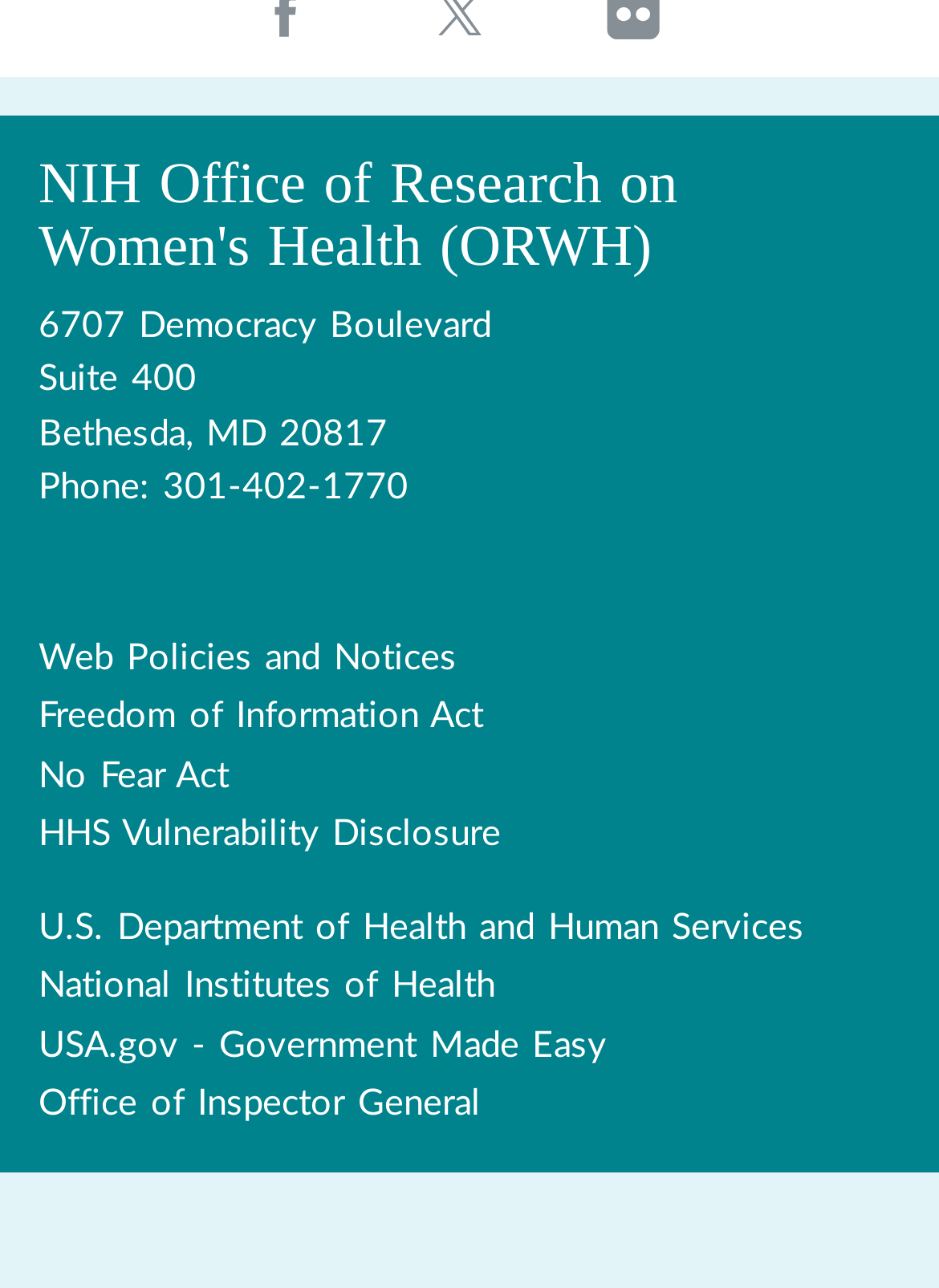Please specify the bounding box coordinates in the format (top-left x, top-left y, bottom-right x, bottom-right y), with values ranging from 0 to 1. Identify the bounding box for the UI component described as follows: USA.gov - Government Made Easy

[0.041, 0.792, 0.959, 0.834]